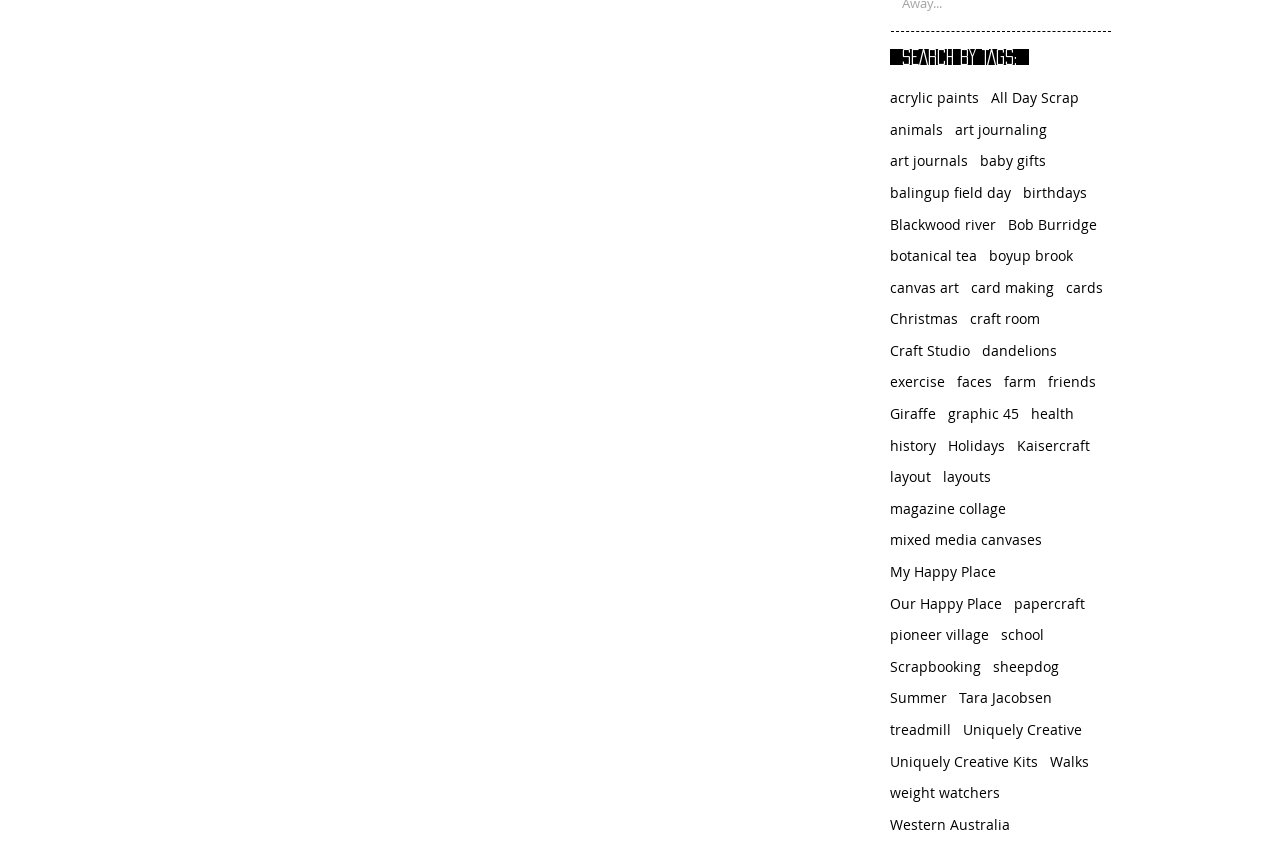What is the first link under the 'tags' navigation?
Answer the question using a single word or phrase, according to the image.

acrylic paints